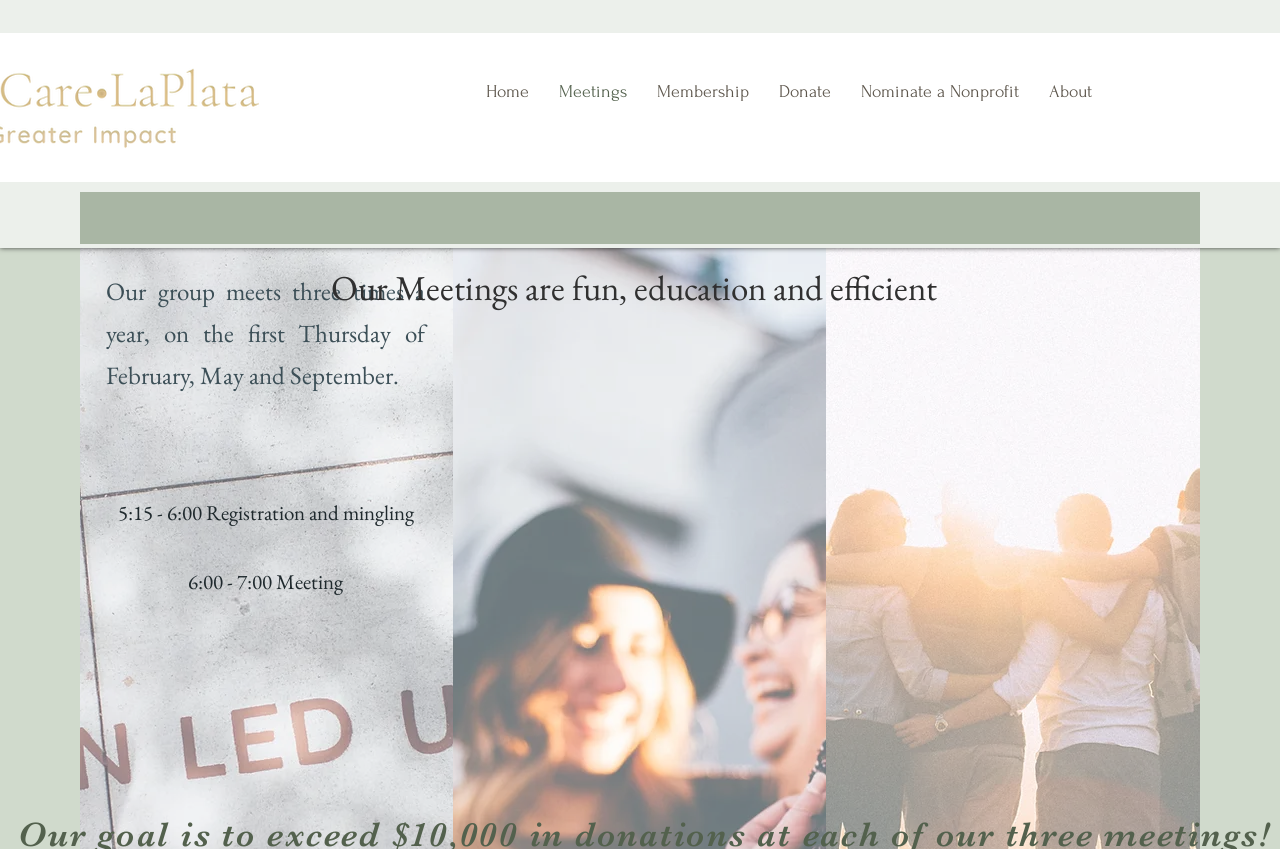What is the purpose of the five-minute pitch?
Based on the content of the image, thoroughly explain and answer the question.

Three members will be selected to give a five-minute pitch on a local nonprofit, and then members will vote, and the nonprofit with the most votes will get a $100 donation from each member.